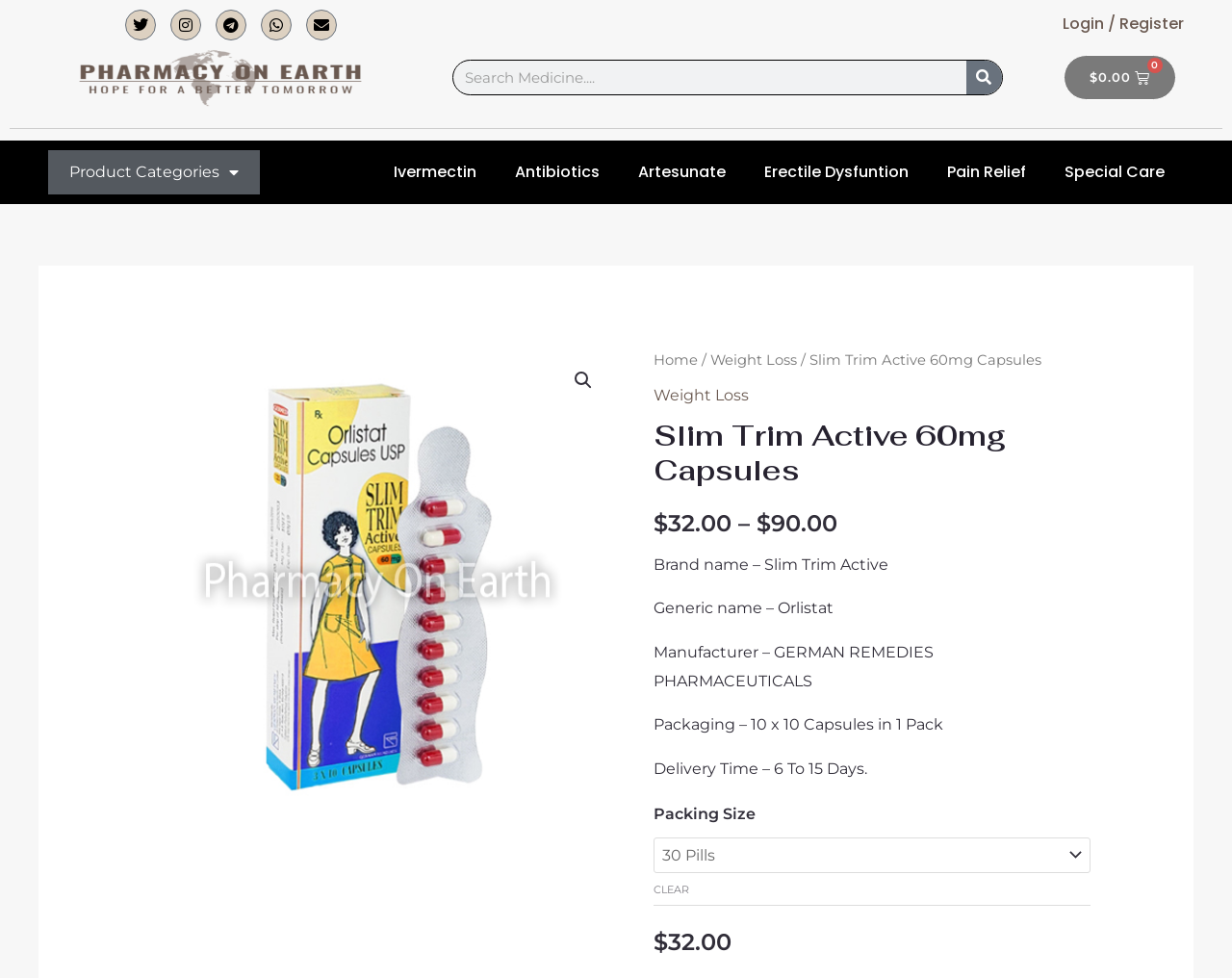Provide the bounding box coordinates for the specified HTML element described in this description: "$0.00 0 Cart". The coordinates should be four float numbers ranging from 0 to 1, in the format [left, top, right, bottom].

[0.864, 0.057, 0.954, 0.102]